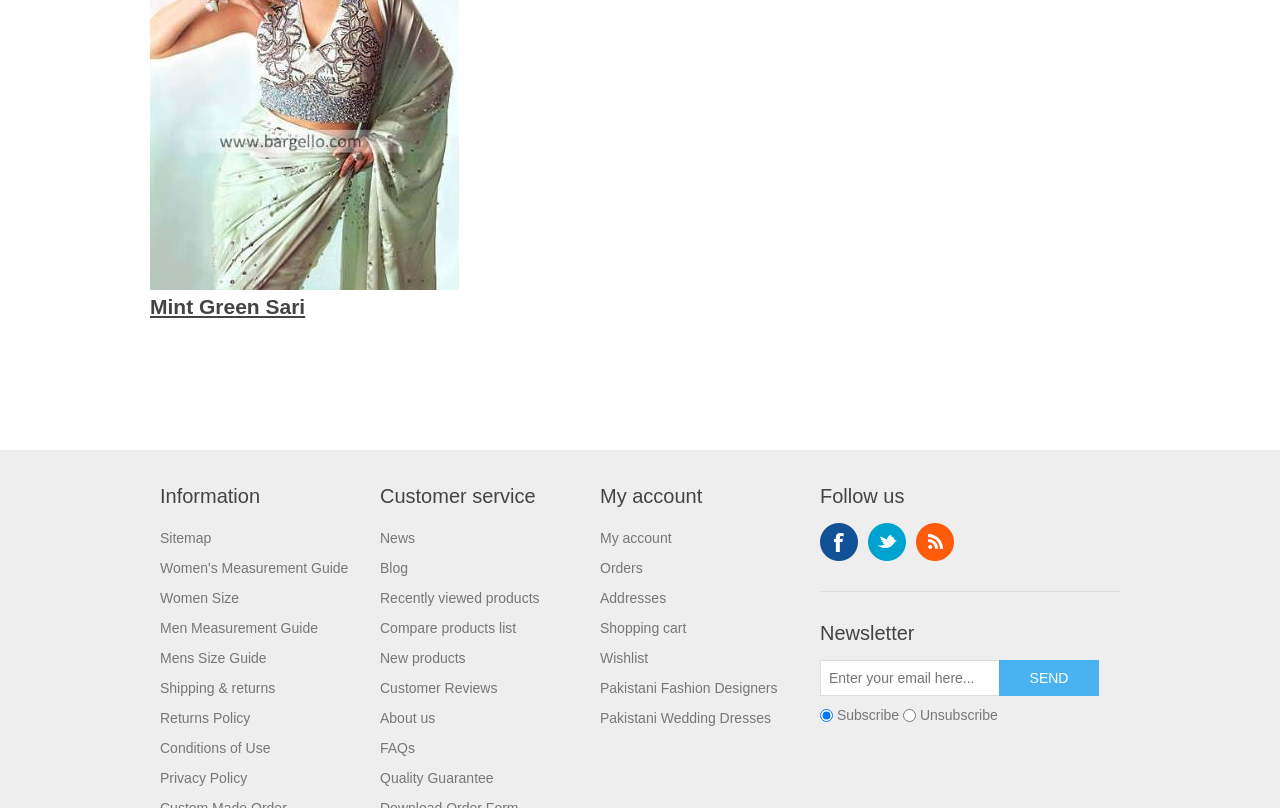Kindly determine the bounding box coordinates of the area that needs to be clicked to fulfill this instruction: "Follow us on Facebook".

[0.641, 0.647, 0.67, 0.694]